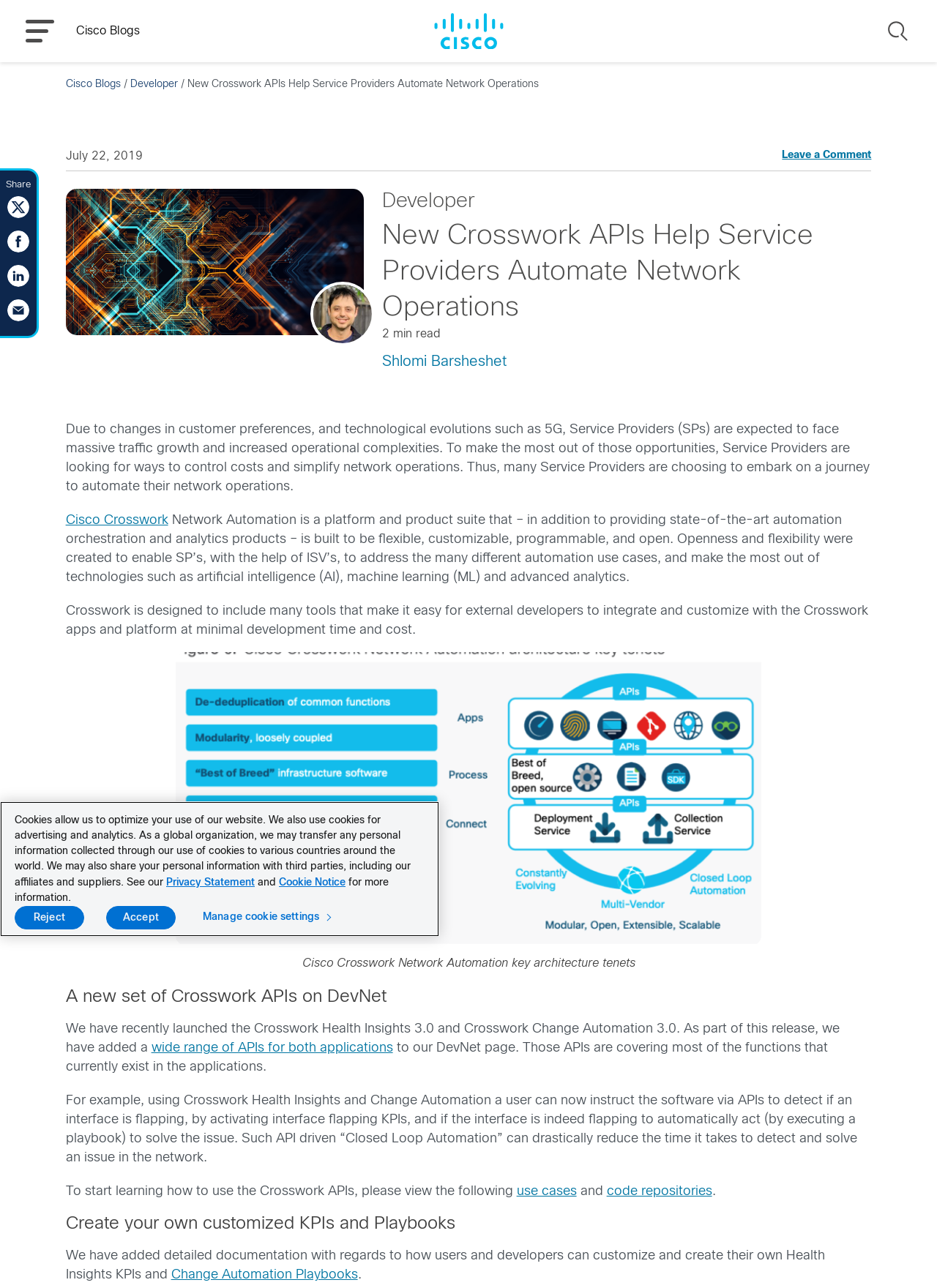Use a single word or phrase to respond to the question:
What can users do with the Crosswork APIs?

Create customized KPIs and Playbooks